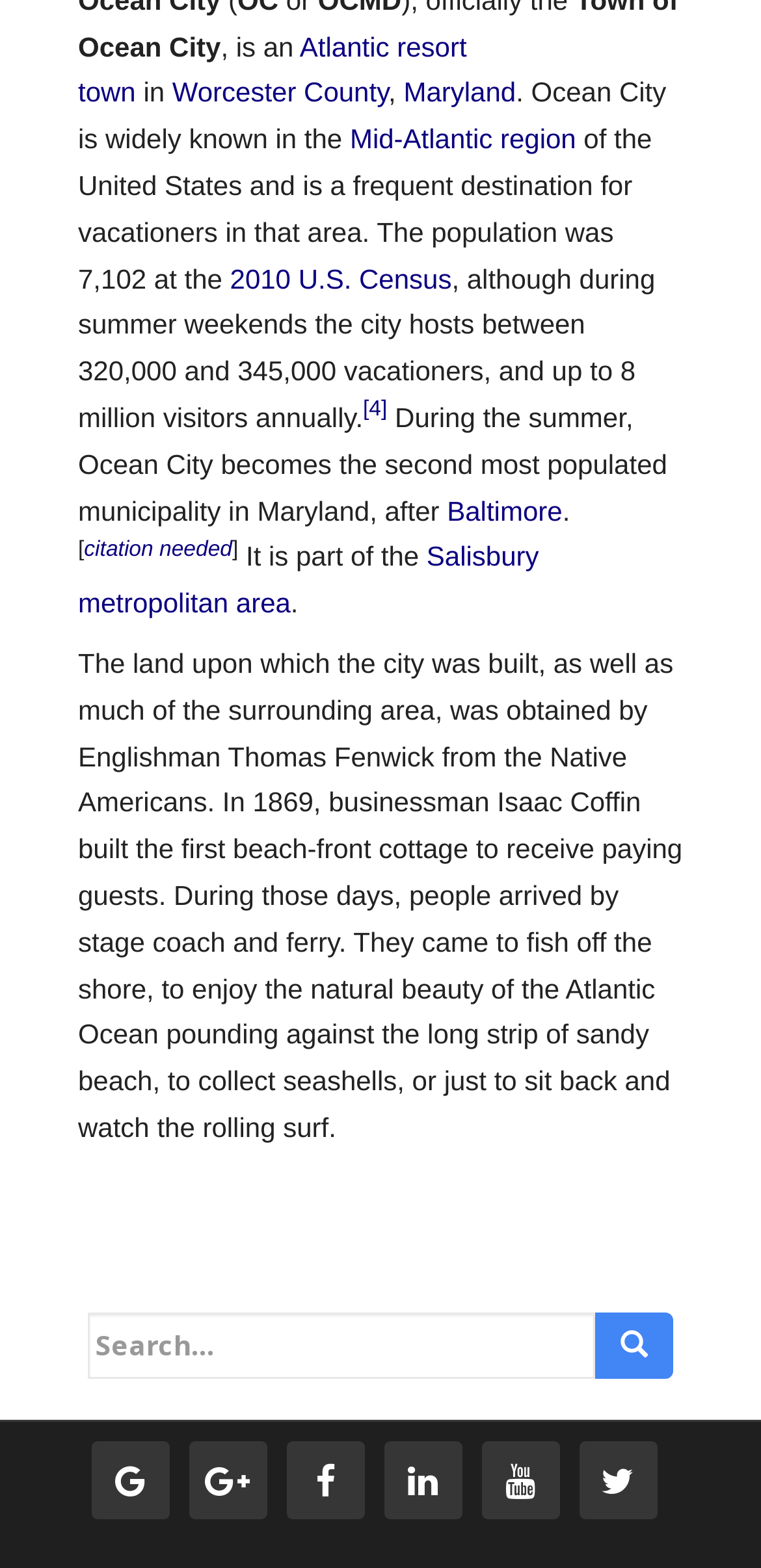Predict the bounding box coordinates for the UI element described as: "Salisbury metropolitan area". The coordinates should be four float numbers between 0 and 1, presented as [left, top, right, bottom].

[0.103, 0.345, 0.708, 0.395]